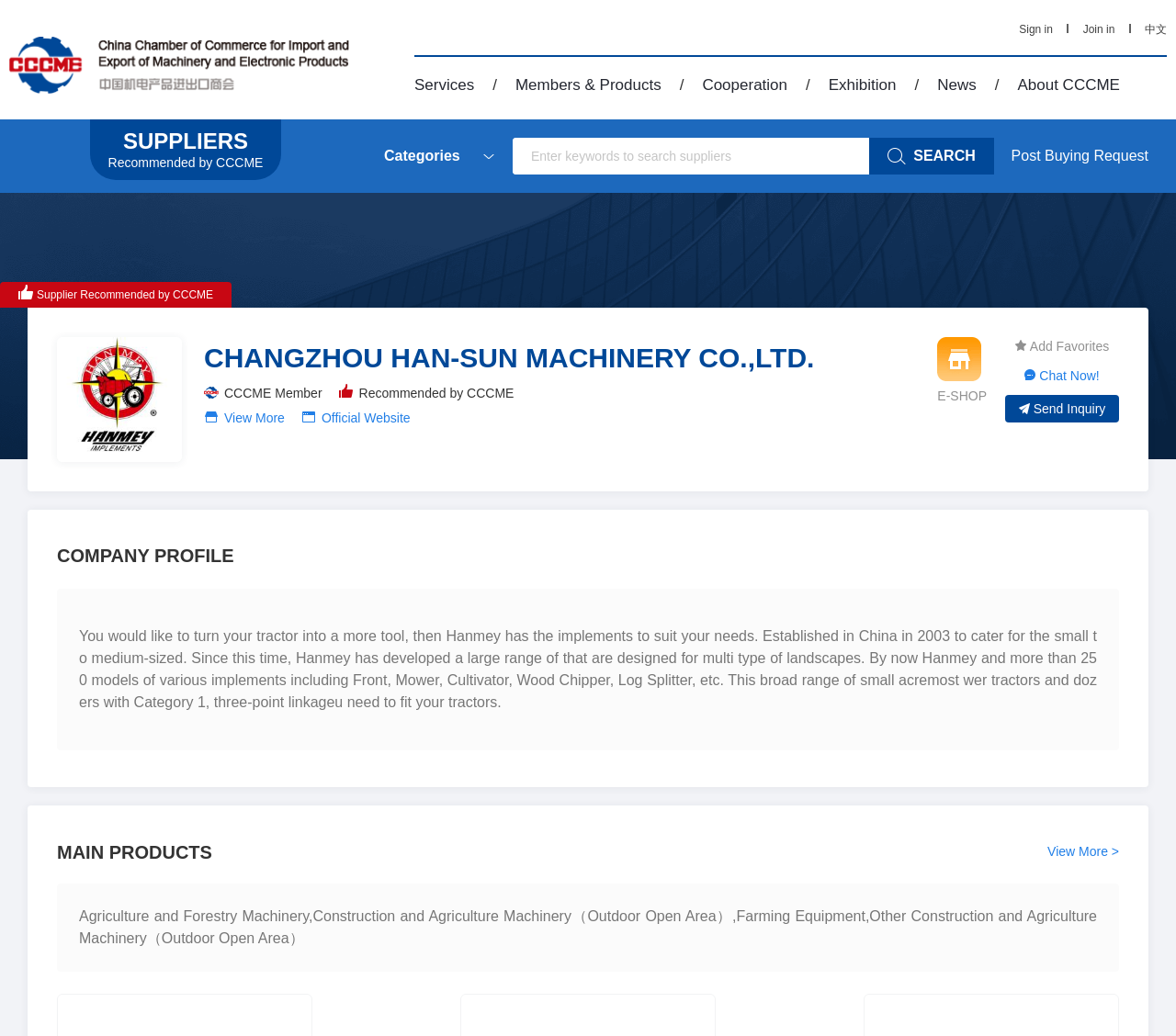Locate the bounding box coordinates of the clickable part needed for the task: "Click on the 'Claim Profile' button".

None